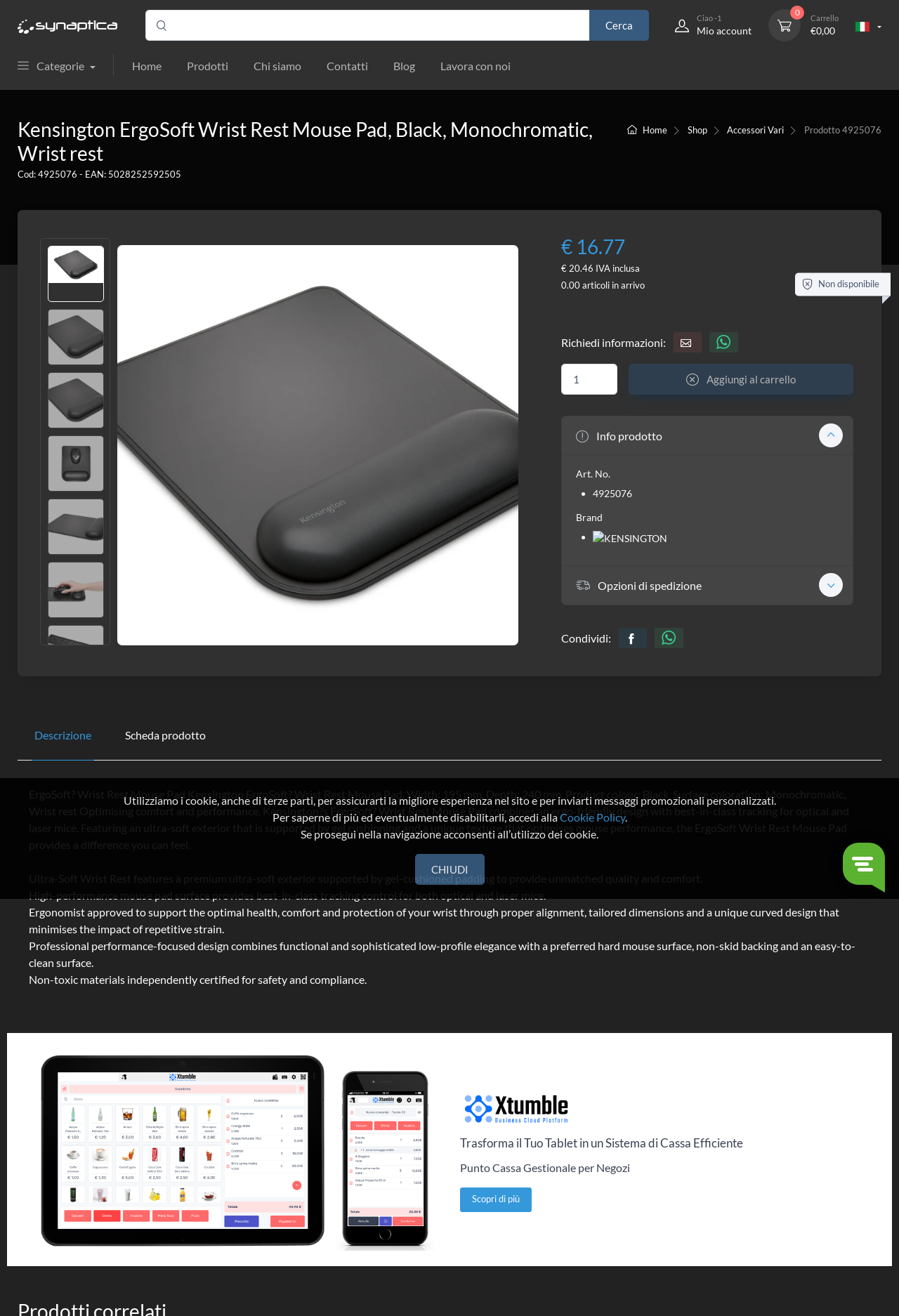Respond to the question below with a single word or phrase:
What is the purpose of the product?

Optimising comfort and performance